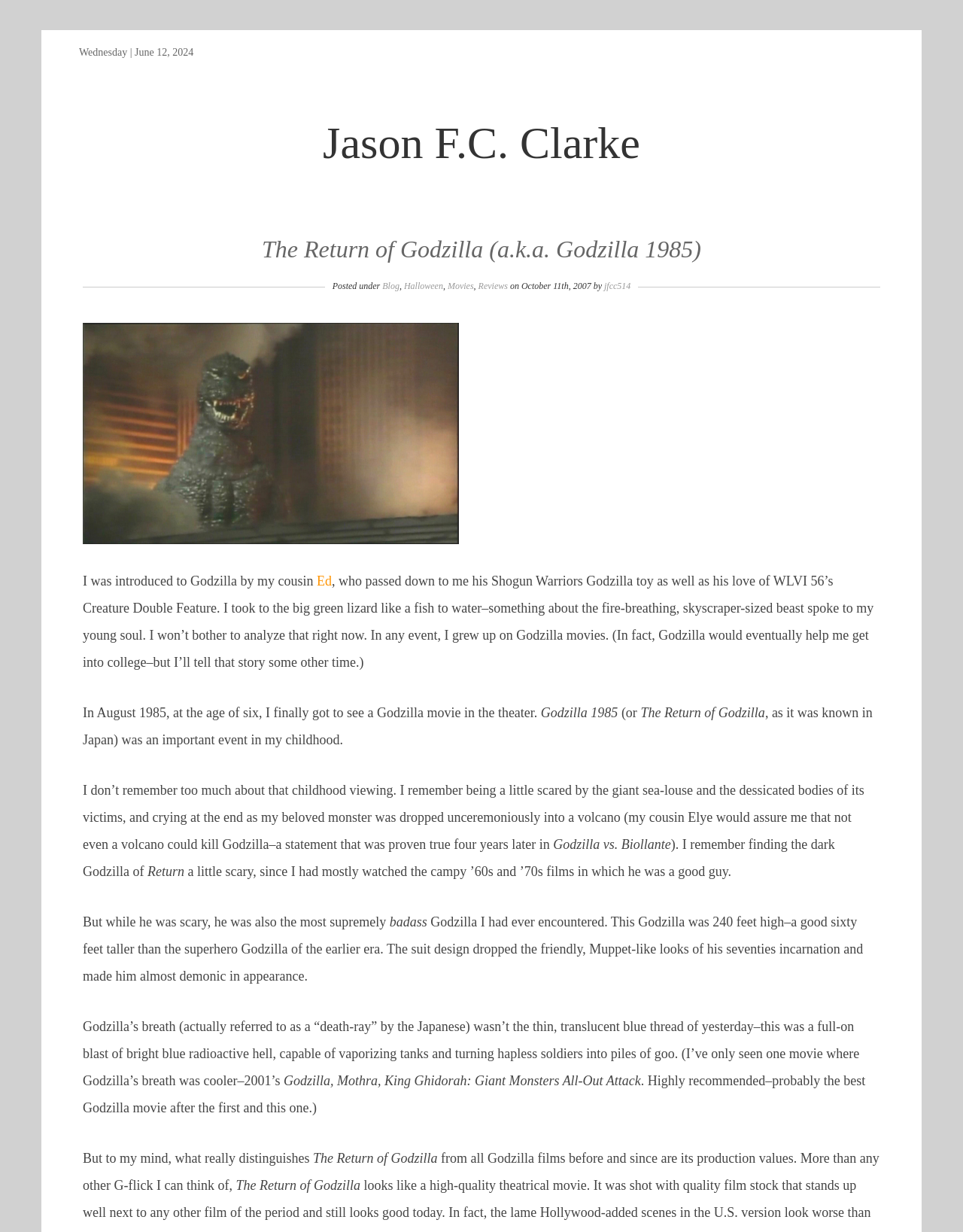What is the author's cousin's name who introduced him to Godzilla?
Based on the visual content, answer with a single word or a brief phrase.

Ed